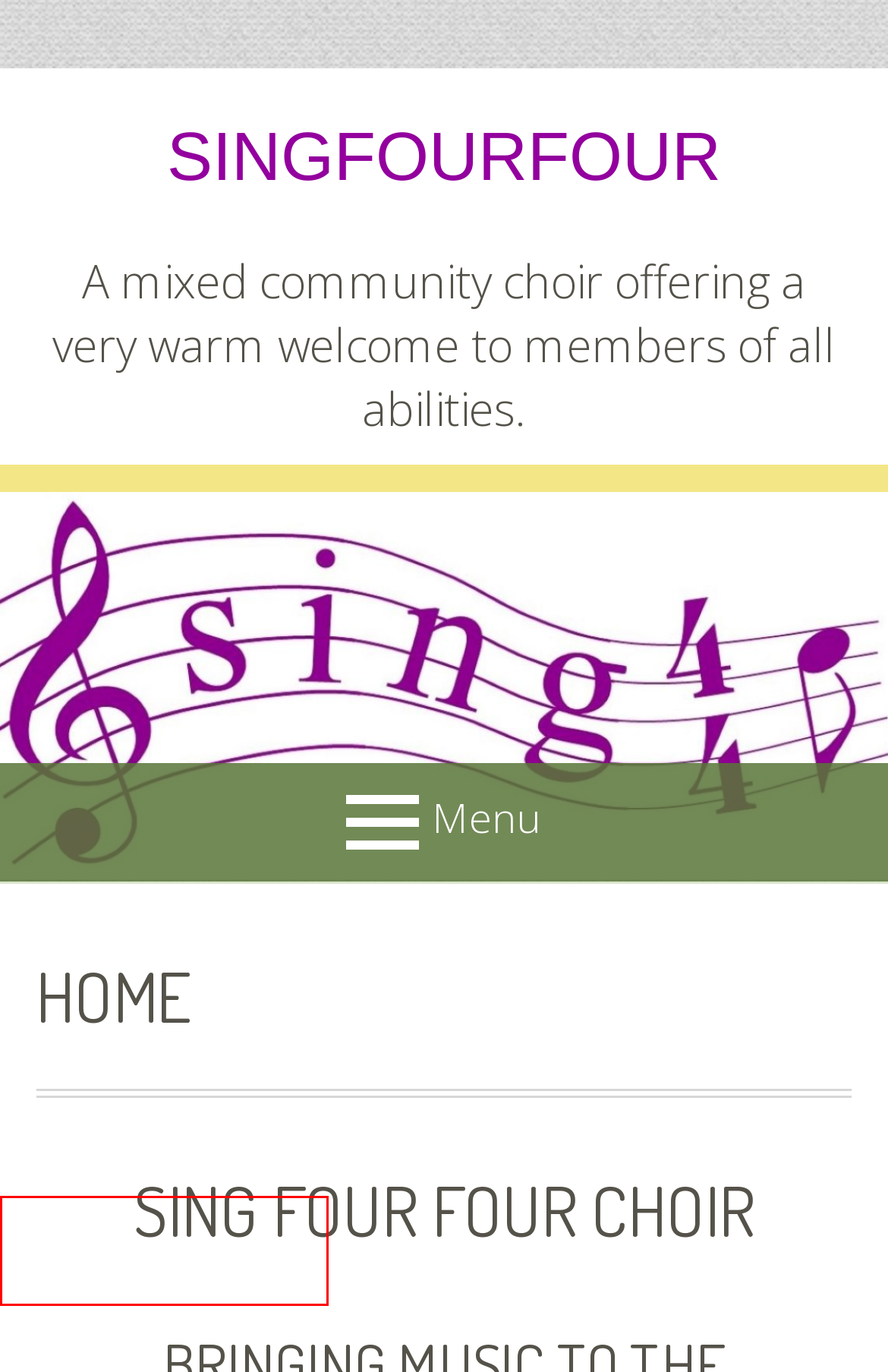You are given a screenshot of a webpage with a red rectangle bounding box around a UI element. Select the webpage description that best matches the new webpage after clicking the element in the bounding box. Here are the candidates:
A. History – SingFourFour
B. Hear Us – SingFourFour
C. Choir Information – SingFourFour
D. Music Library – SingFourFour
E. Building accessible web mainly with WordPress and Eleventy - Foxland
F. About Us – SingFourFour
G. Members Area – SingFourFour
H. Events – SingFourFour

H